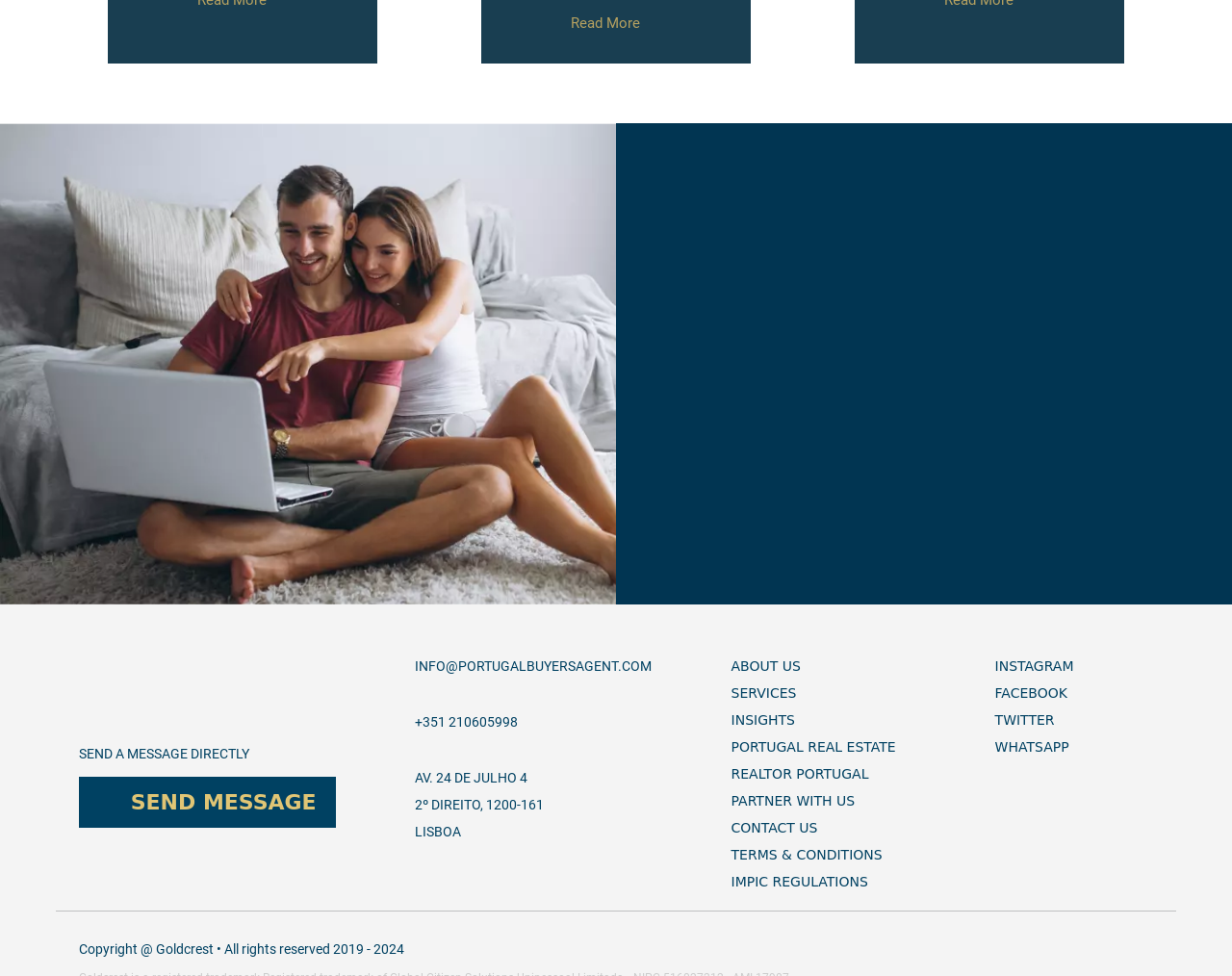What is the copyright information?
Look at the image and answer with only one word or phrase.

Copyright @ Goldcrest • All rights reserved 2019 - 2024